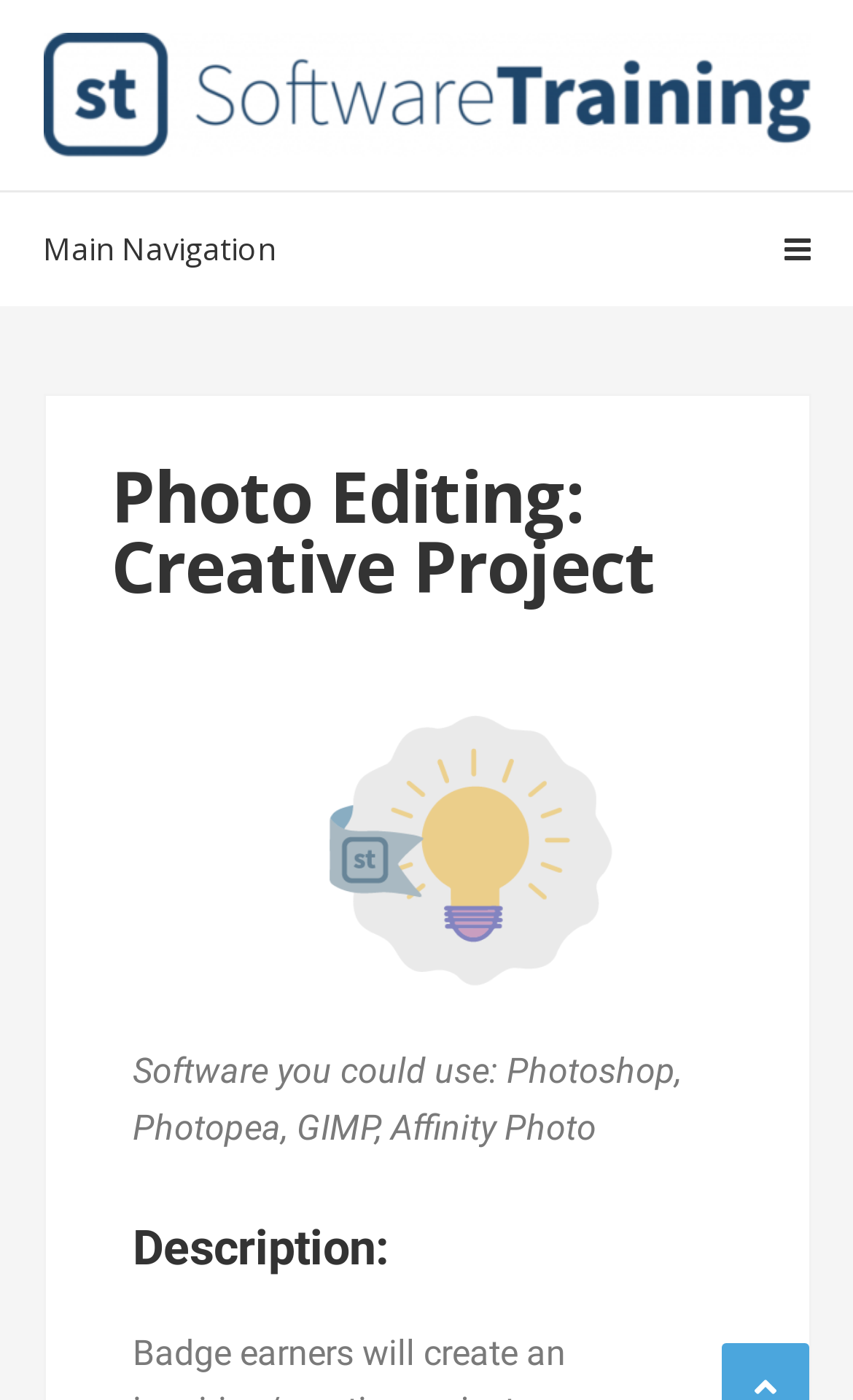Please analyze the image and provide a thorough answer to the question:
How many software options are listed?

The number of software options can be found in the text 'Software you could use: Photoshop, Photopea, GIMP, Affinity Photo' which lists four software options.